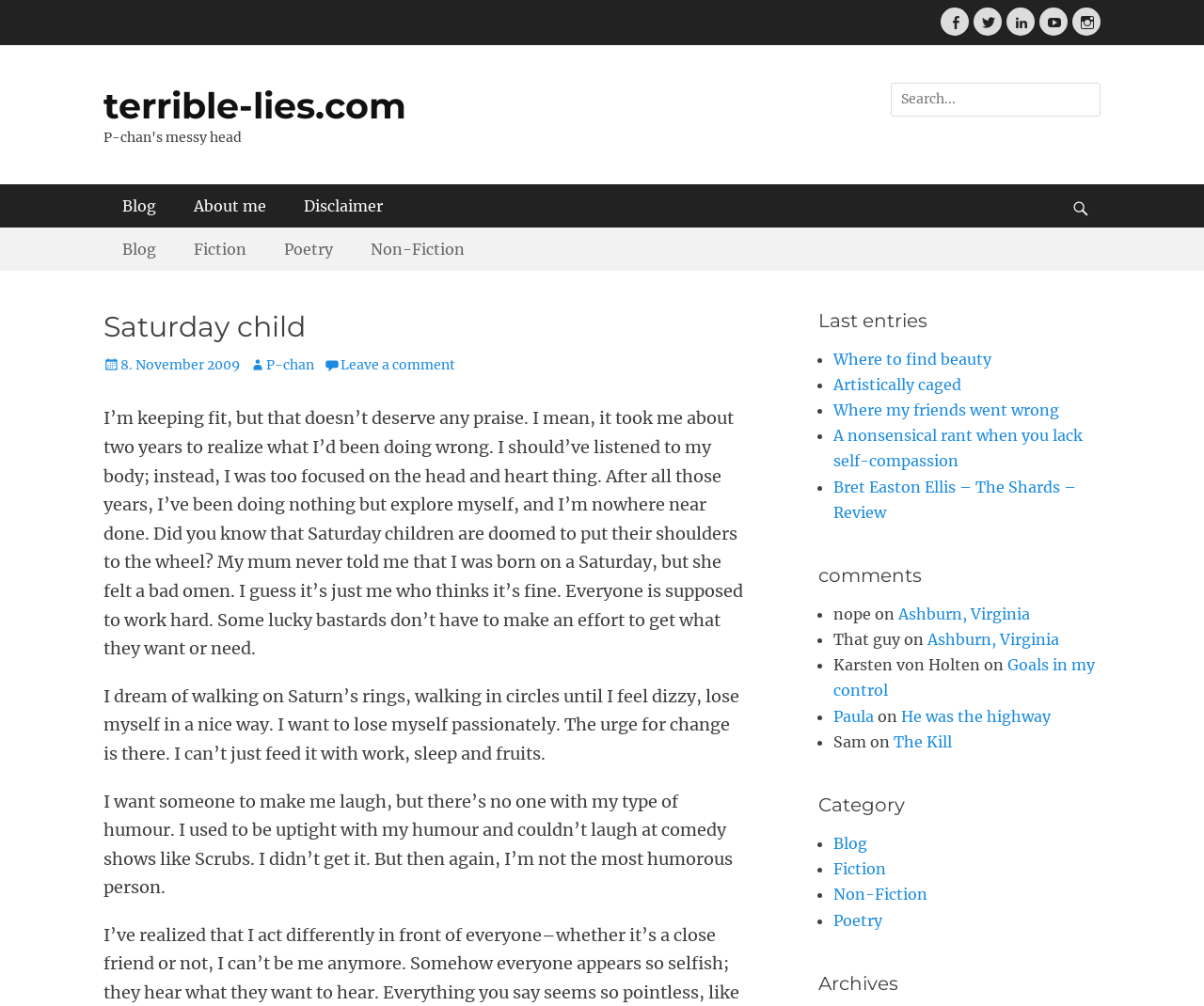Answer the question below in one word or phrase:
How many comments are there on this blog post?

4